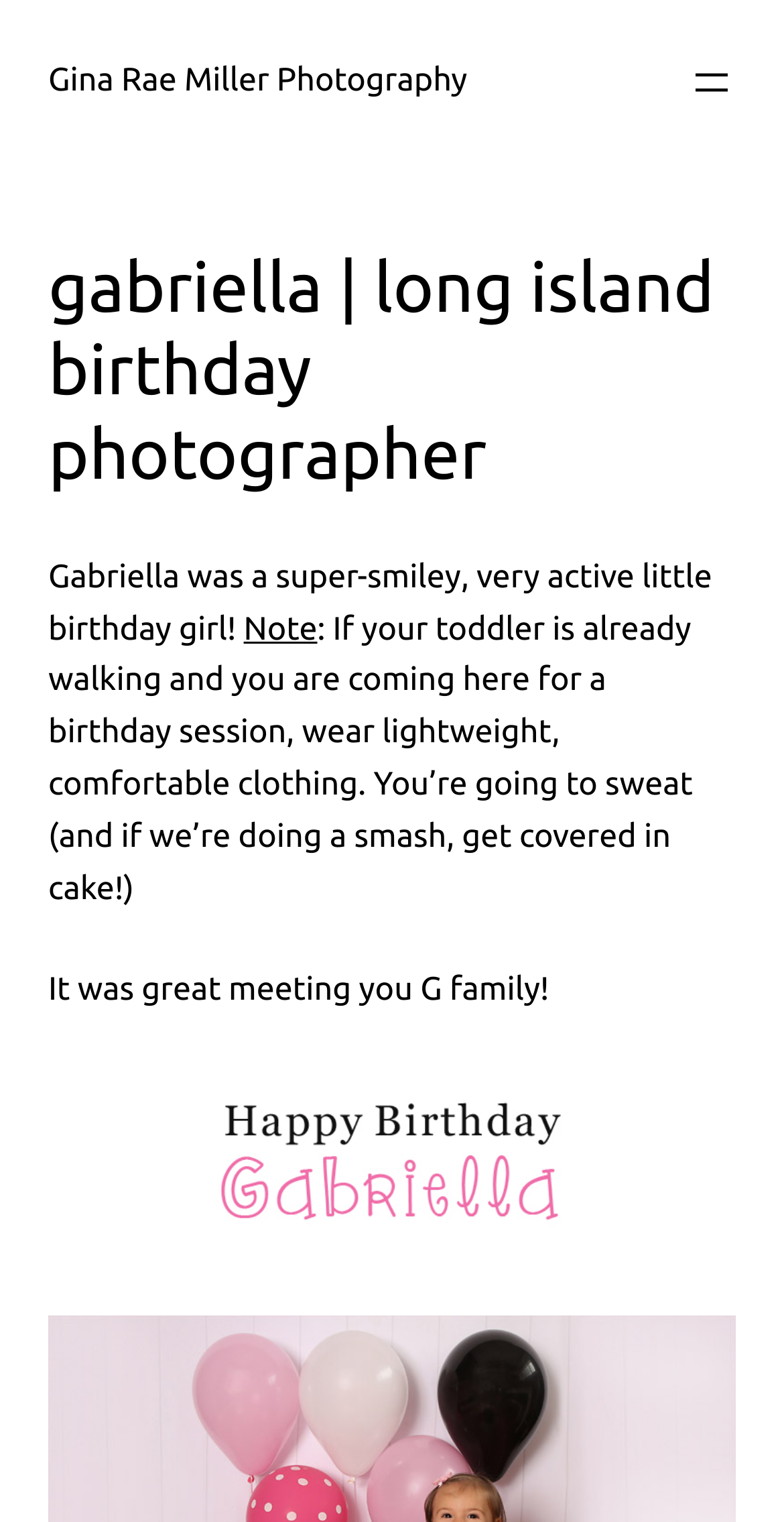What is the name of the birthday girl?
Please provide a comprehensive answer based on the information in the image.

The name of the birthday girl is mentioned in the StaticText element 'Gabriella was a super-smiley, very active little birthday girl!' which is located at the top of the webpage.